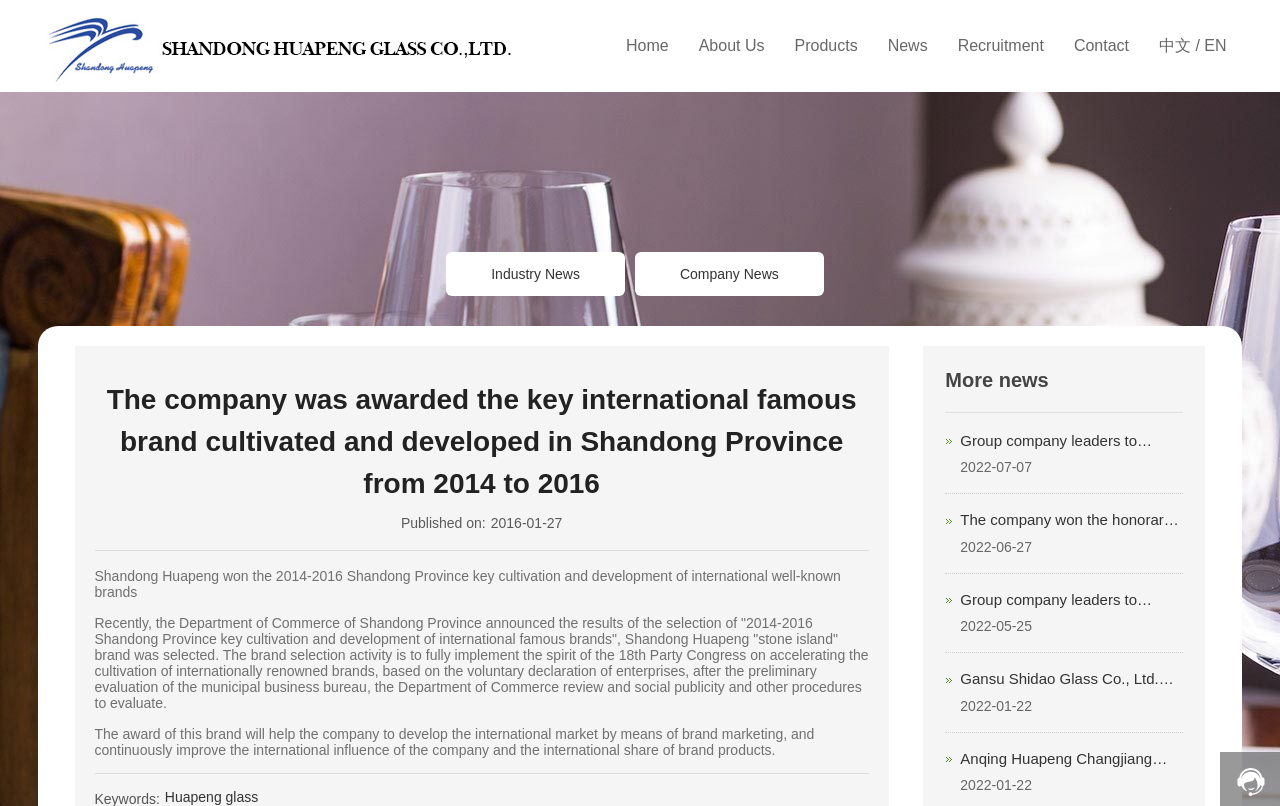Please find the bounding box coordinates of the clickable region needed to complete the following instruction: "Click the 'Industry News' link". The bounding box coordinates must consist of four float numbers between 0 and 1, i.e., [left, top, right, bottom].

[0.349, 0.313, 0.488, 0.367]